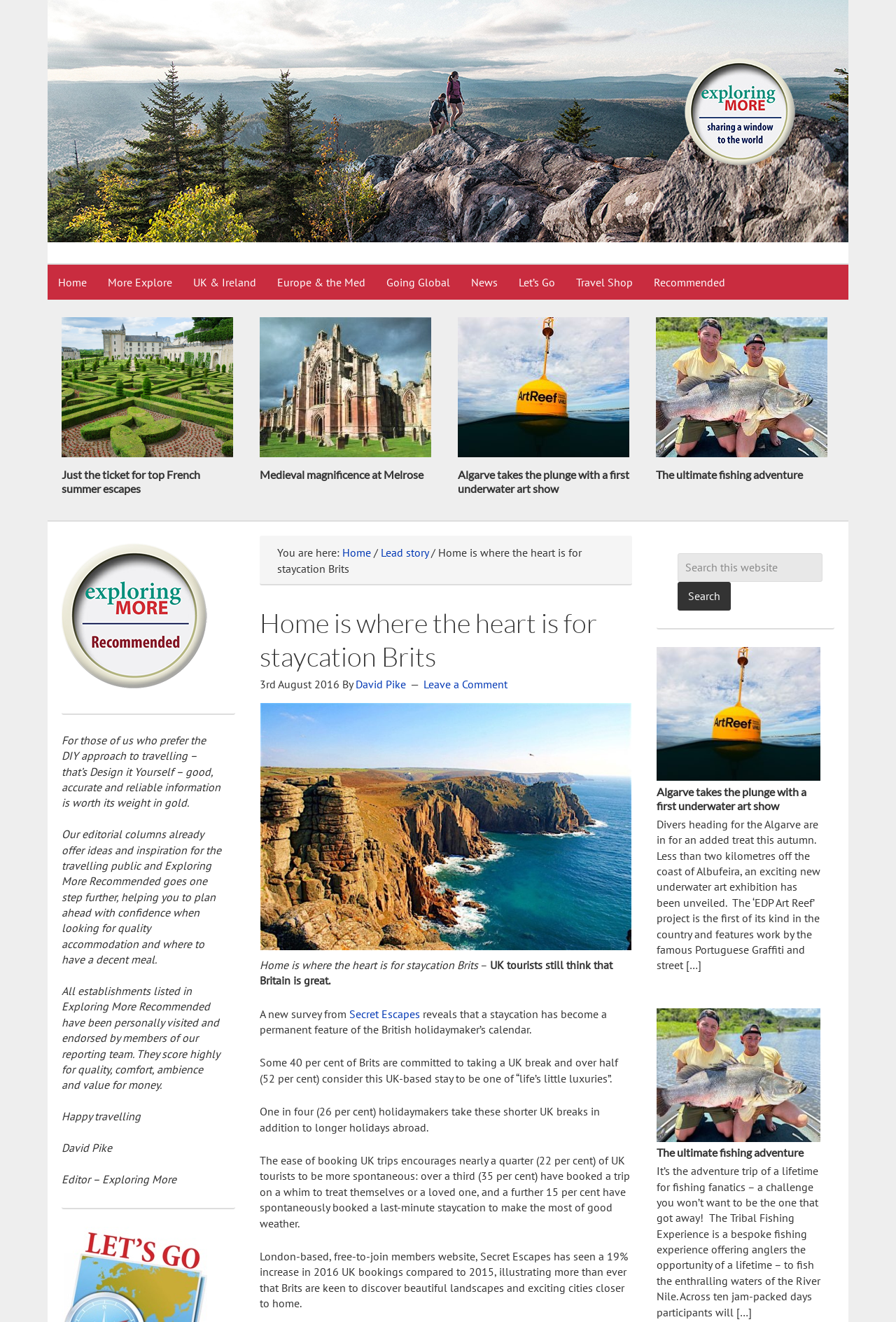Identify the webpage's primary heading and generate its text.

Home is where the heart is for staycation Brits